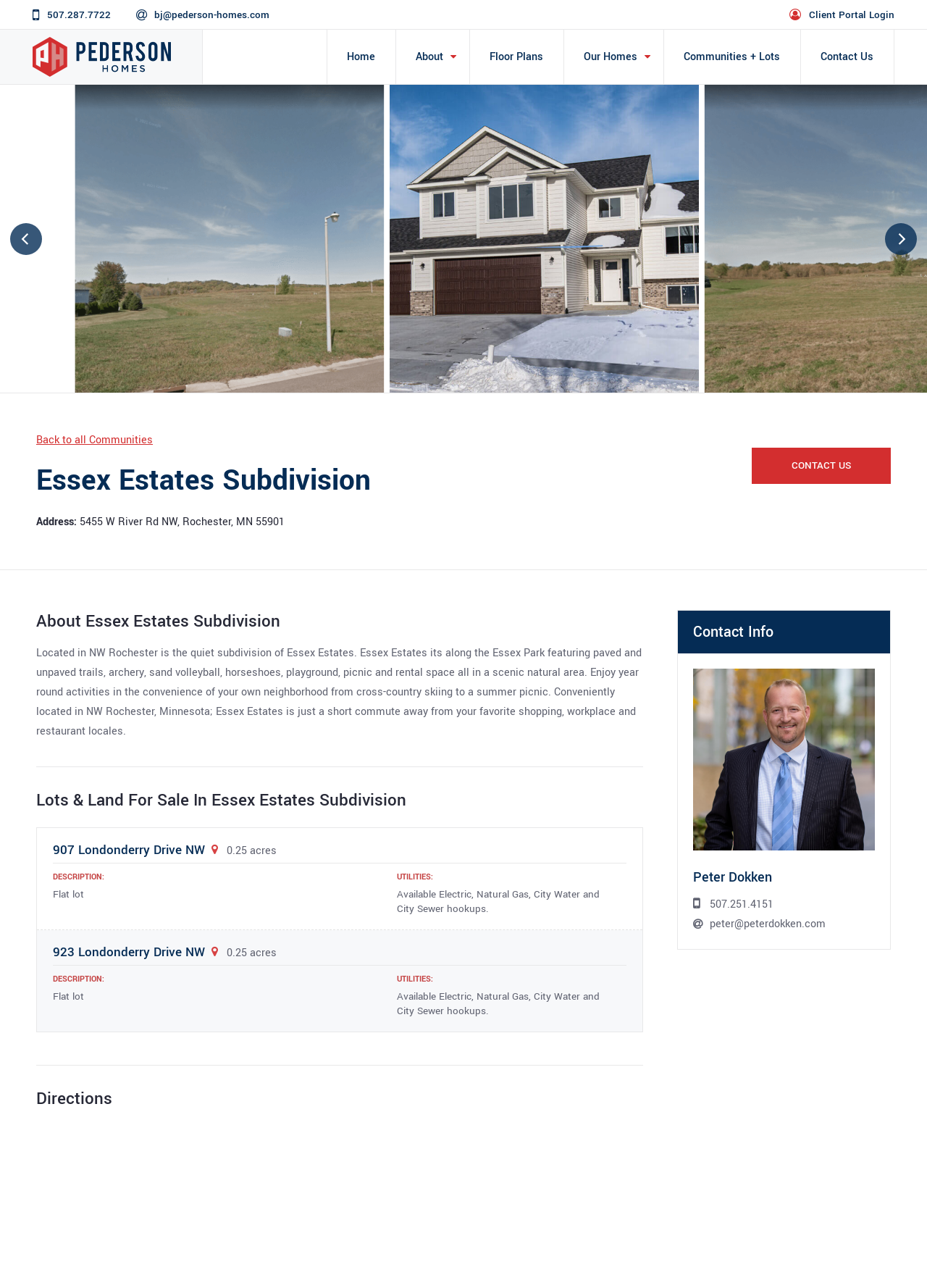Locate the bounding box coordinates of the item that should be clicked to fulfill the instruction: "Click the 'CONTACT US' link".

[0.811, 0.348, 0.961, 0.376]